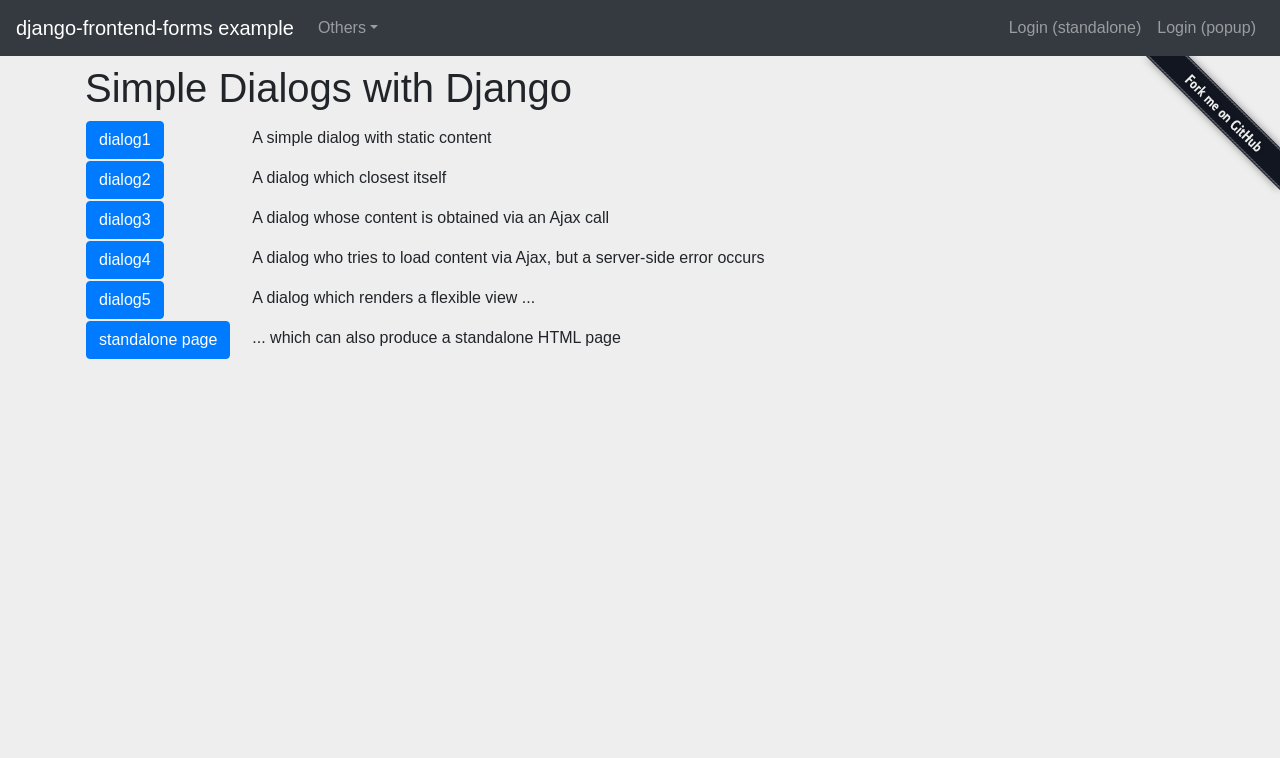Please indicate the bounding box coordinates of the element's region to be clicked to achieve the instruction: "Go to WhatsNew2Day". Provide the coordinates as four float numbers between 0 and 1, i.e., [left, top, right, bottom].

None